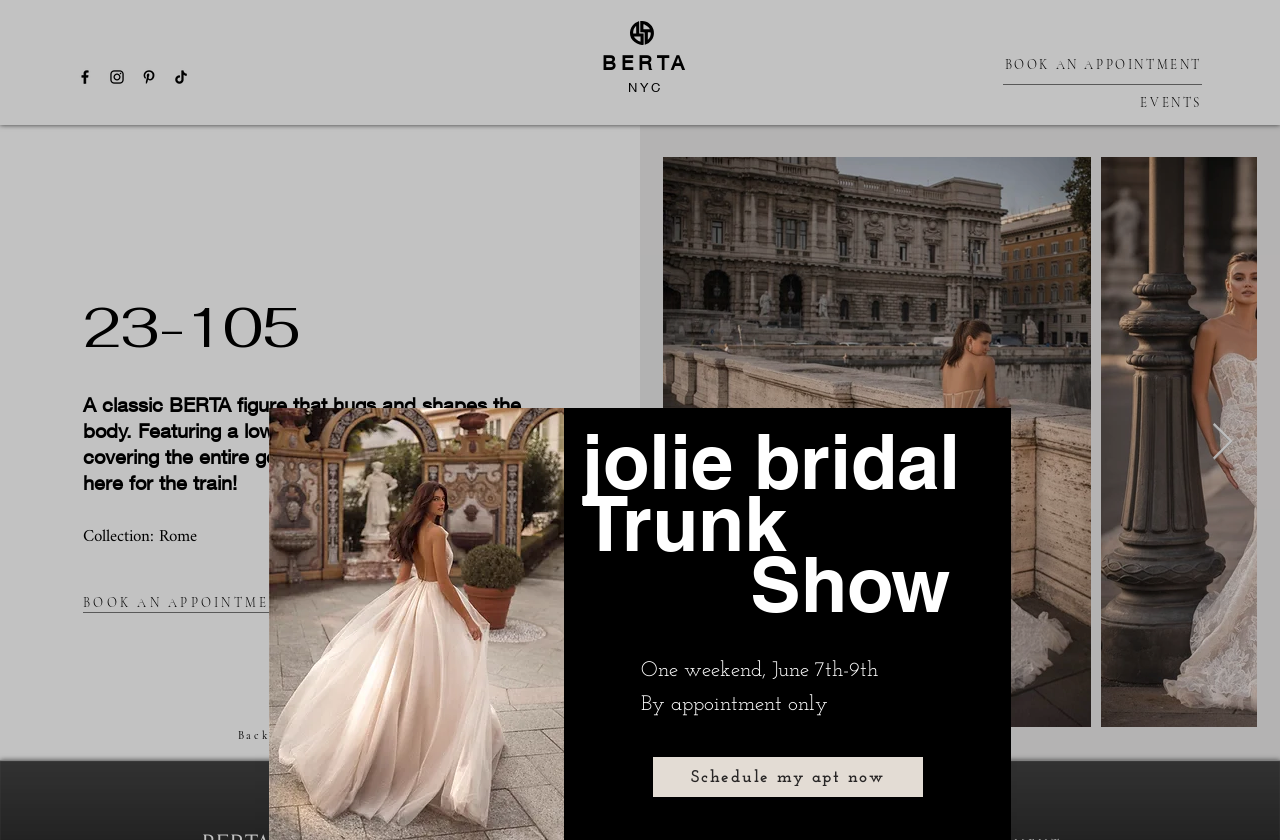Please identify the bounding box coordinates of the clickable element to fulfill the following instruction: "Click on Facebook". The coordinates should be four float numbers between 0 and 1, i.e., [left, top, right, bottom].

[0.059, 0.081, 0.073, 0.102]